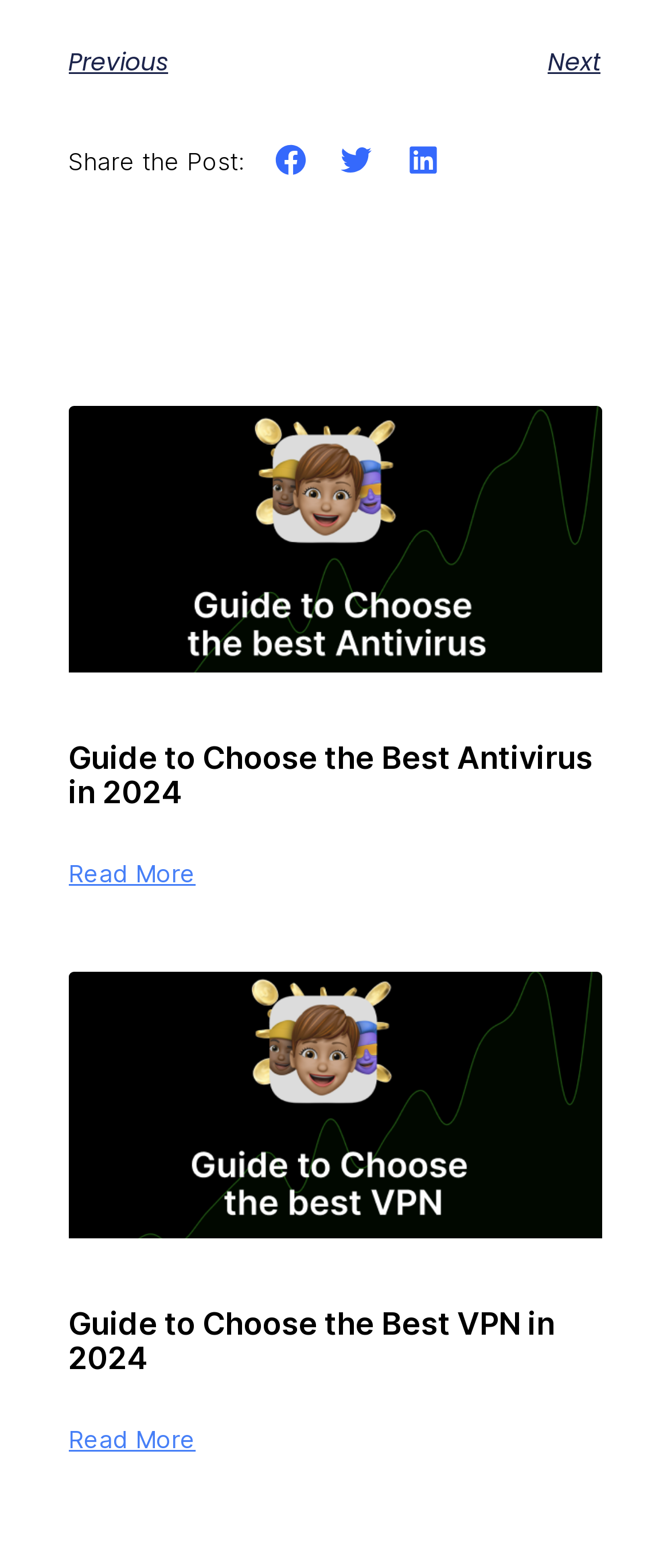Determine the bounding box coordinates of the clickable element necessary to fulfill the instruction: "Read more about Guide to Choose the Best Antivirus in 2024". Provide the coordinates as four float numbers within the 0 to 1 range, i.e., [left, top, right, bottom].

[0.102, 0.549, 0.292, 0.565]